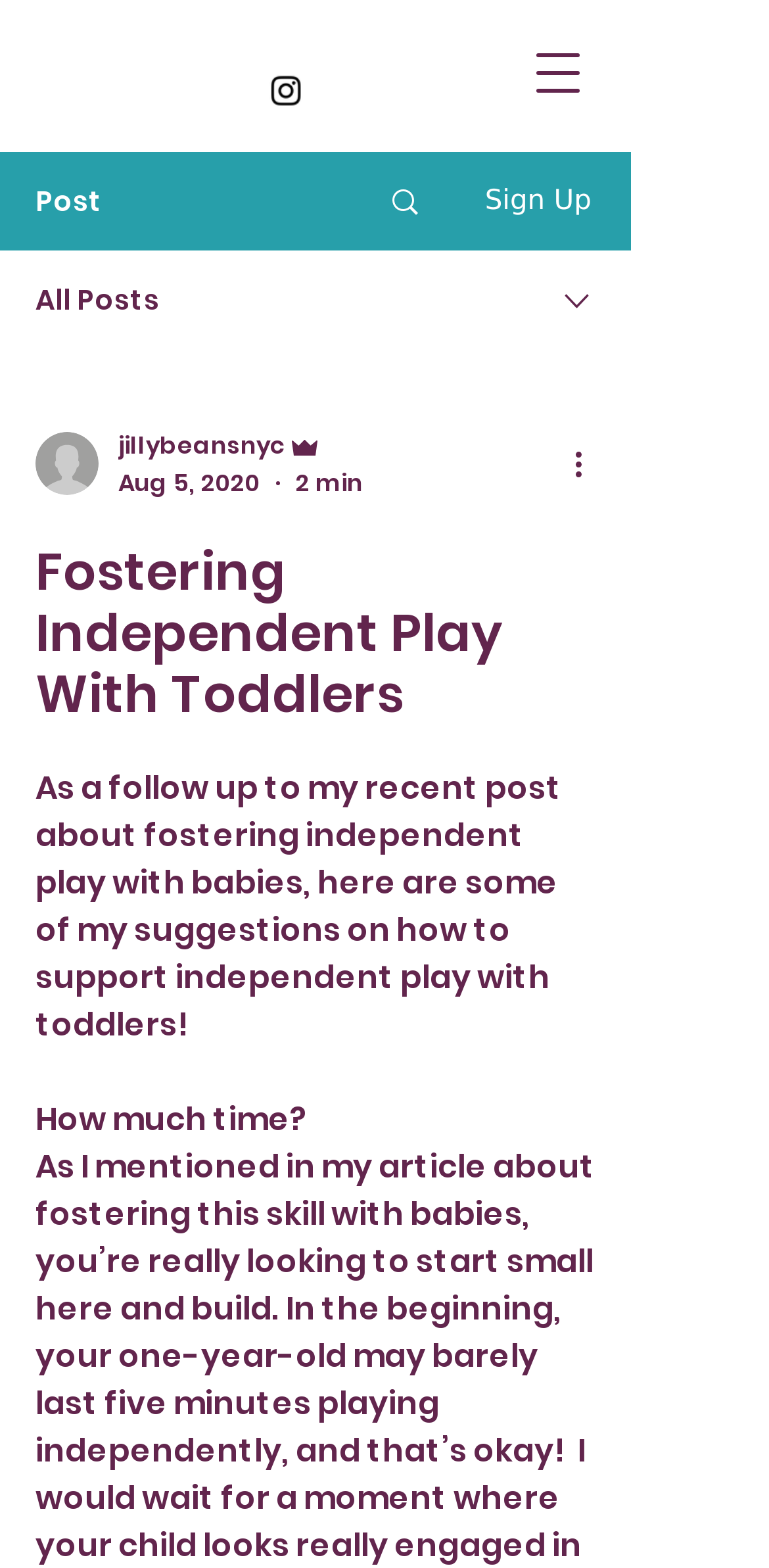Please answer the following question using a single word or phrase: 
What is the role of the author?

Admin